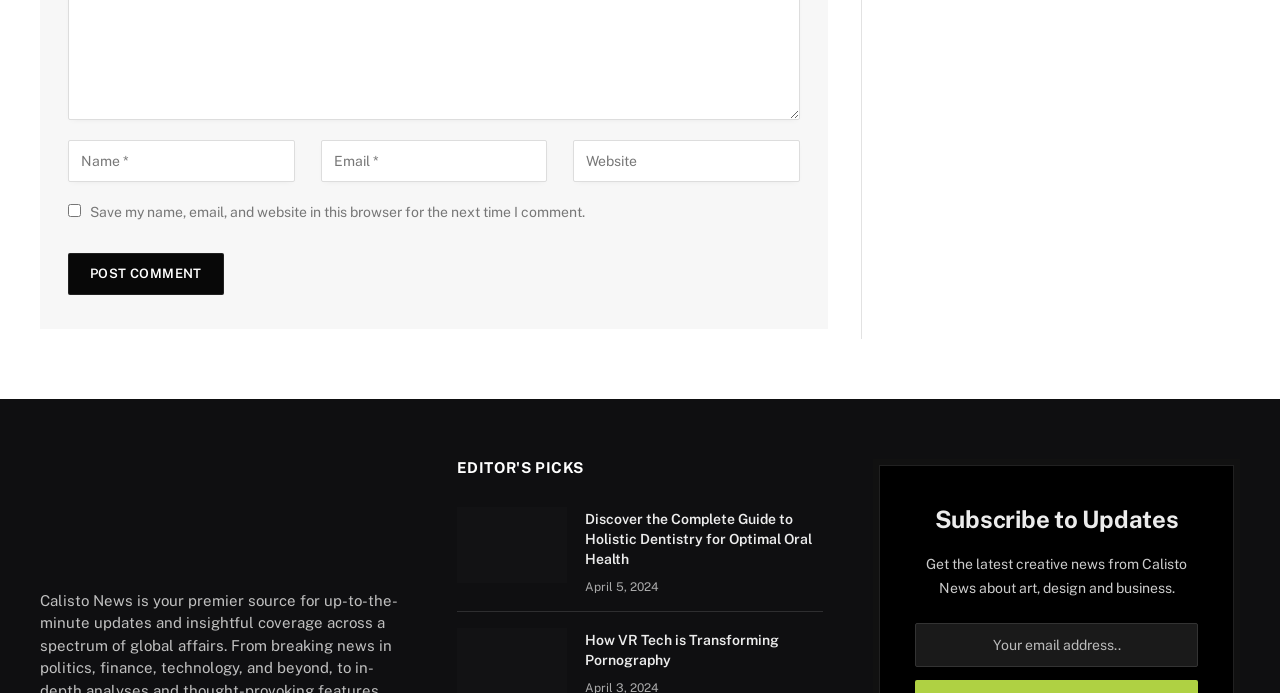Extract the bounding box coordinates for the UI element described by the text: "name="EMAIL" placeholder="Your email address.."". The coordinates should be in the form of [left, top, right, bottom] with values between 0 and 1.

[0.715, 0.899, 0.936, 0.962]